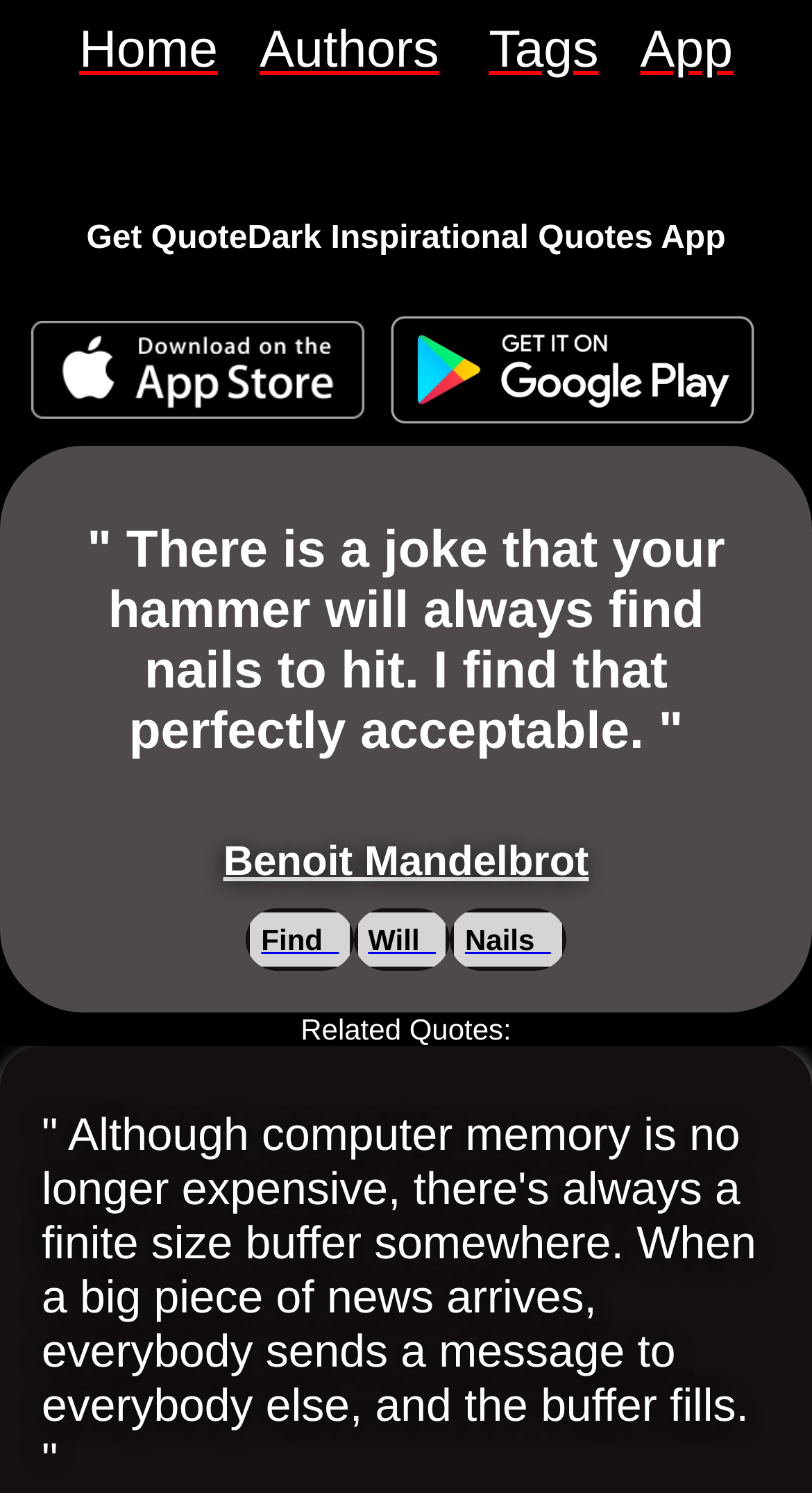How many links are in the top navigation bar?
Based on the visual, give a brief answer using one word or a short phrase.

4